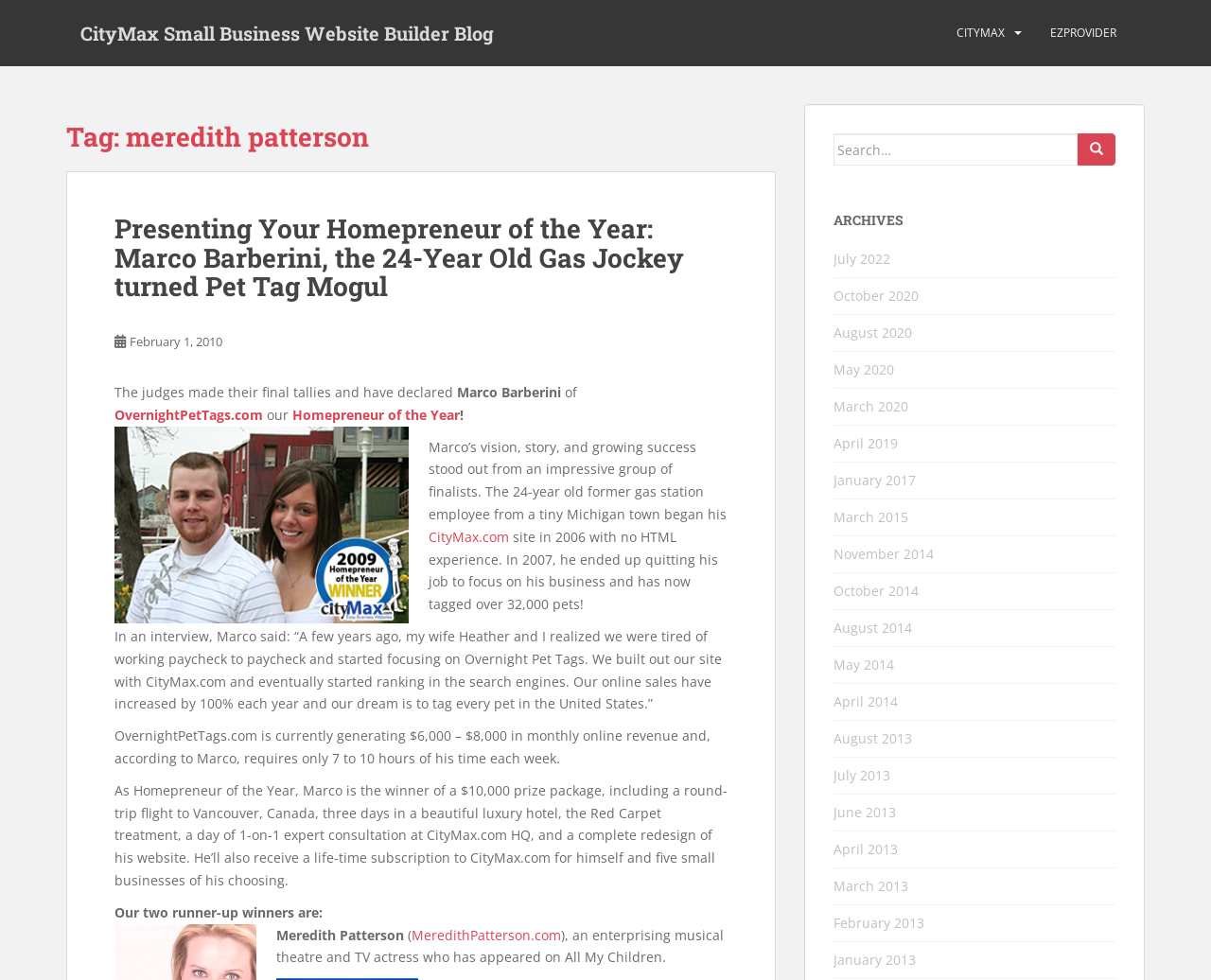Utilize the details in the image to thoroughly answer the following question: What is the name of the website built by Marco Barberini?

The answer can be found in the article where it says 'Marco’s vision, story, and growing success stood out from an impressive group of finalists. The 24-year old former gas station employee from a tiny Michigan town began his site in 2006 with no HTML experience.' This indicates that Marco Barberini built a website, and further down in the article, it mentions 'OvernightPetTags.com' as the website he built.